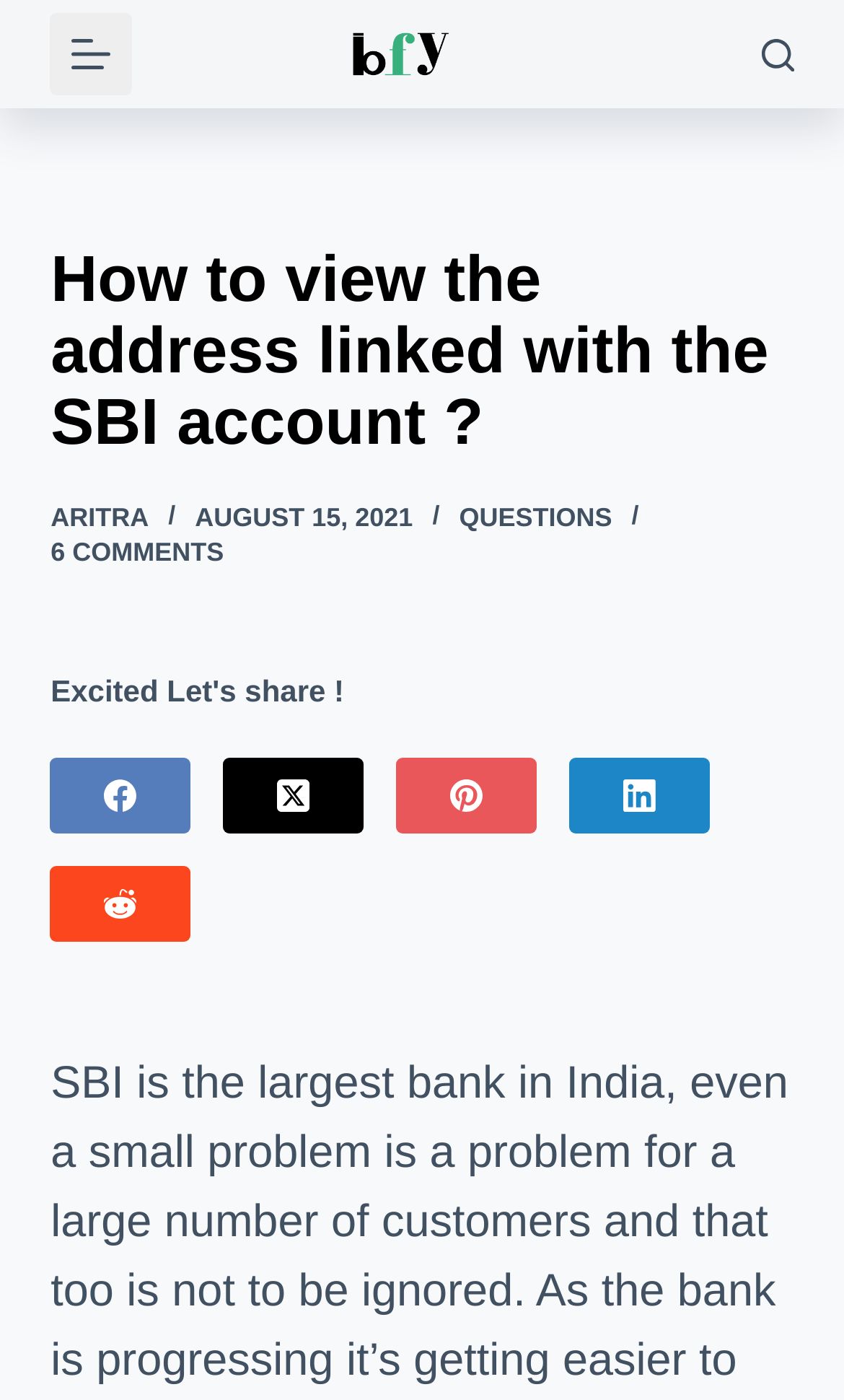What is the date of the article?
Using the image, provide a concise answer in one word or a short phrase.

AUGUST 15, 2021